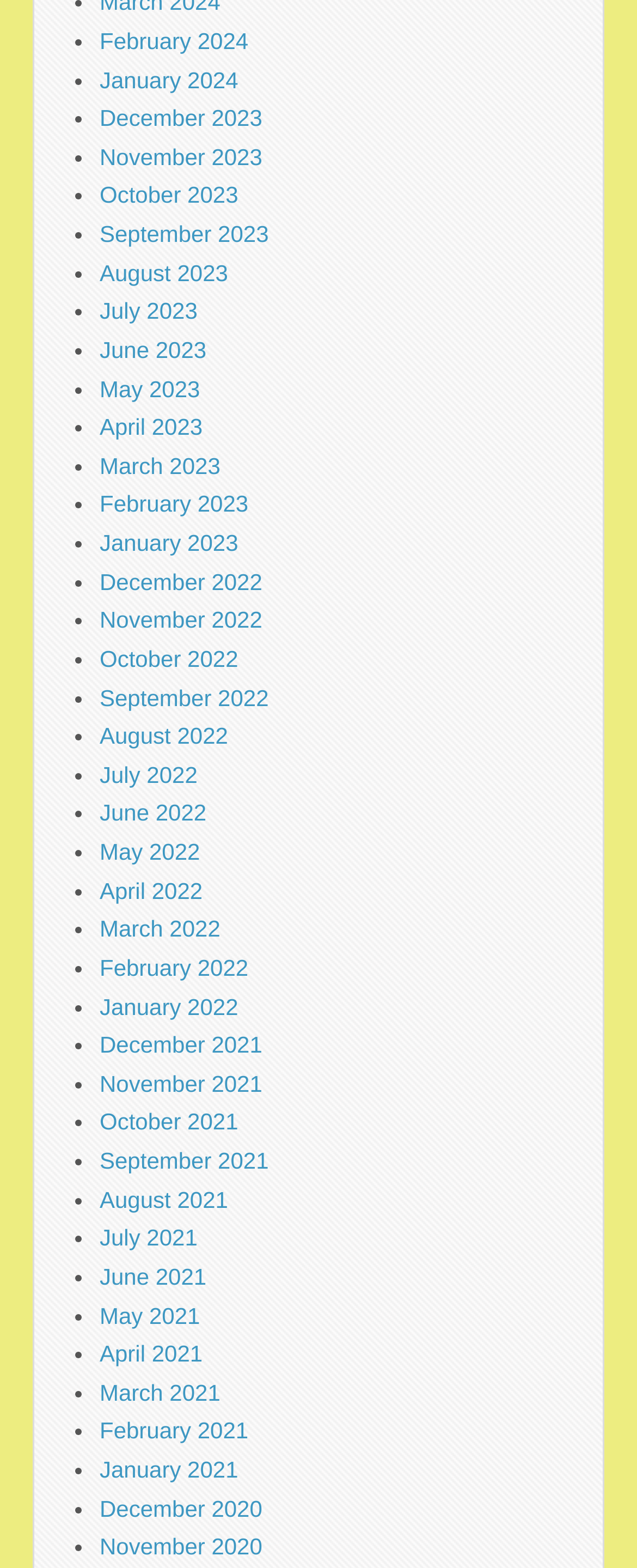Answer the question in a single word or phrase:
Is there a link for March 2022?

Yes